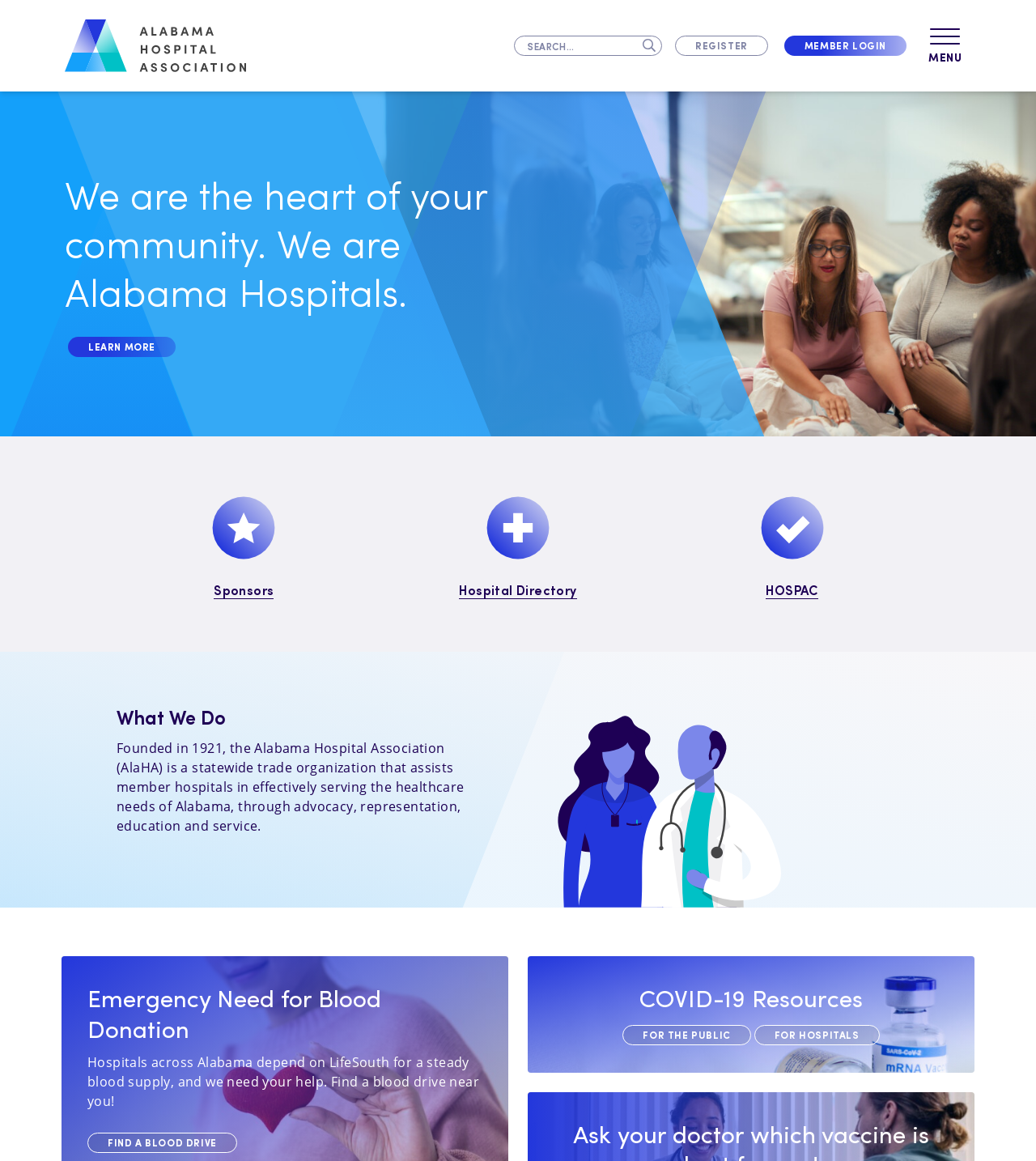Please identify the bounding box coordinates of the clickable area that will allow you to execute the instruction: "Search for something".

[0.496, 0.03, 0.639, 0.048]